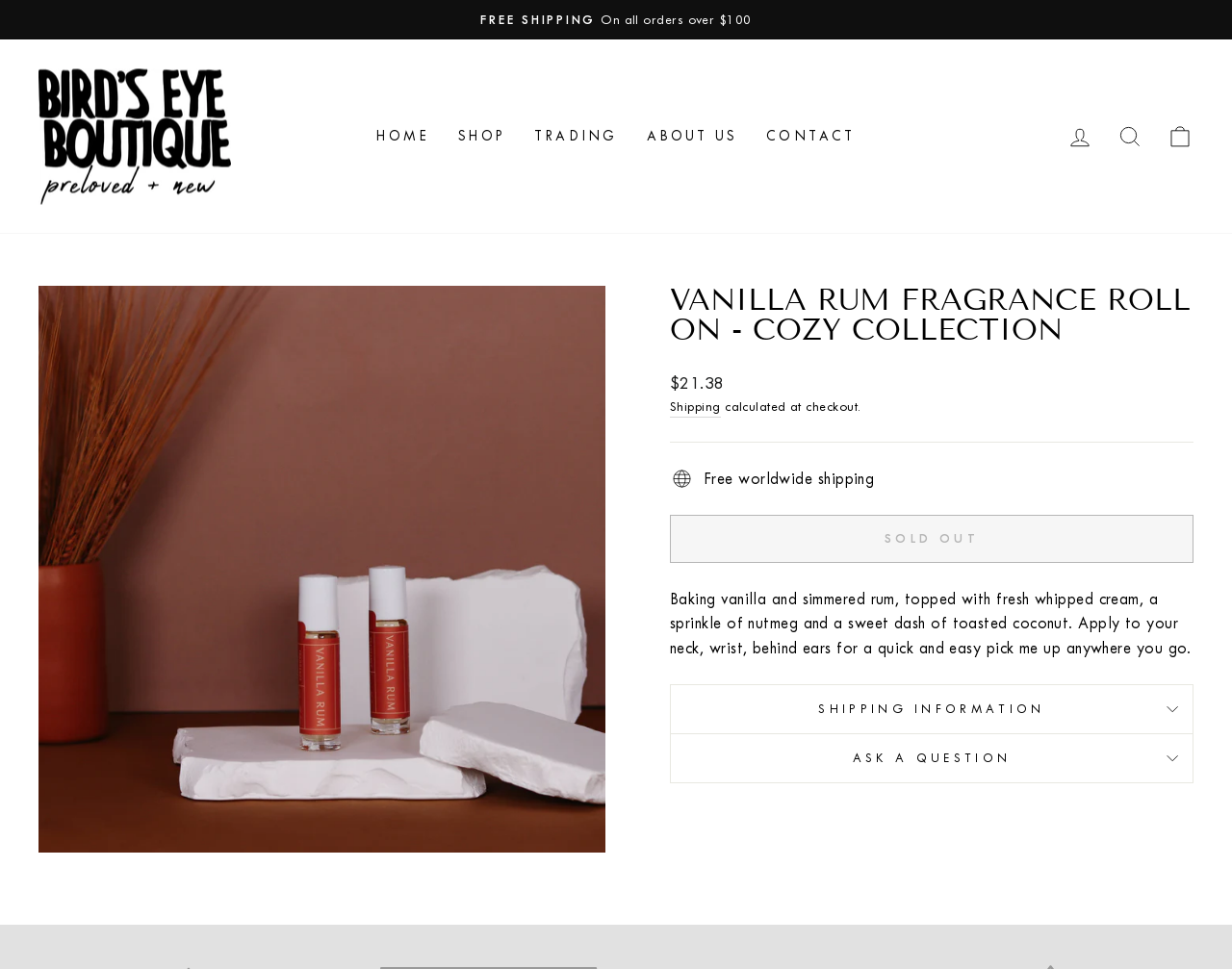Locate the bounding box coordinates of the UI element described by: "Skate Skiing in the Dark?". Provide the coordinates as four float numbers between 0 and 1, formatted as [left, top, right, bottom].

None